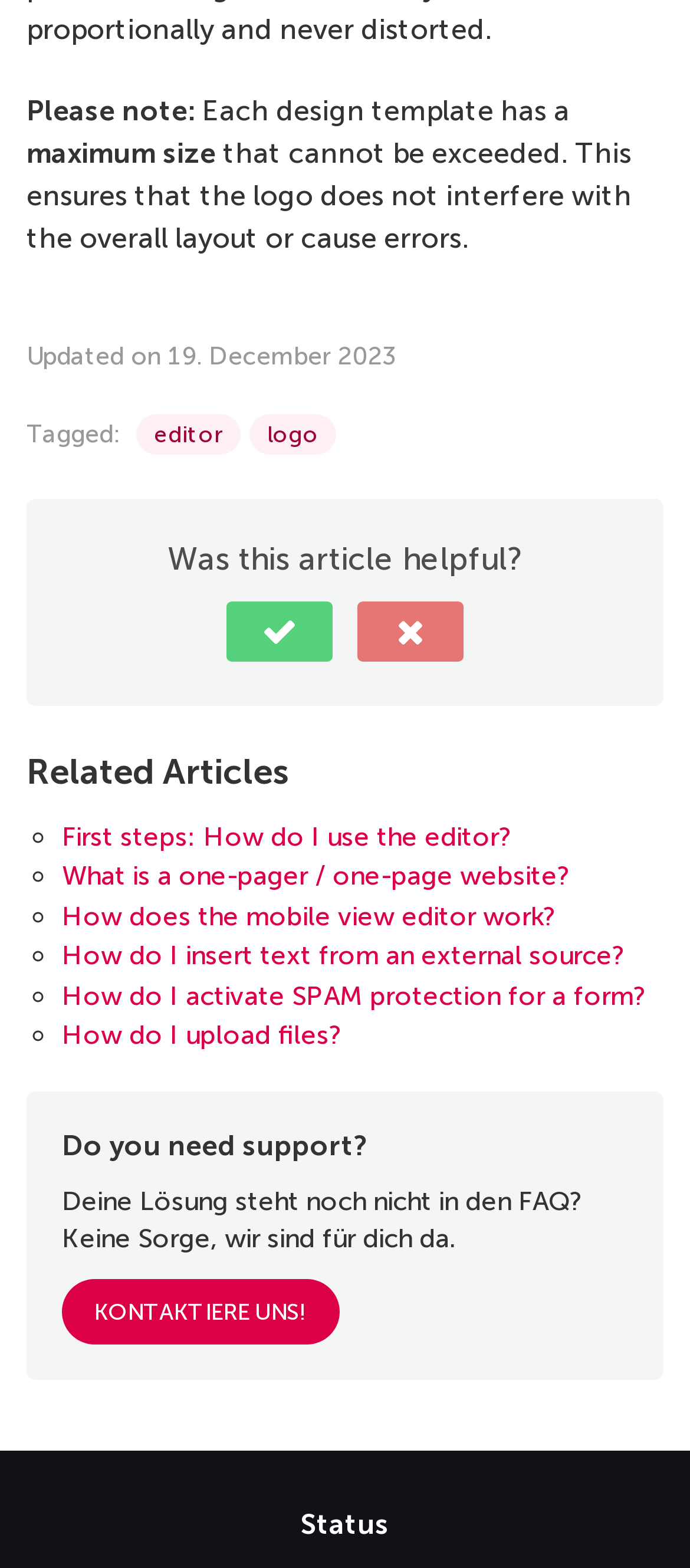Please identify the bounding box coordinates of where to click in order to follow the instruction: "Click on the 'editor' link".

[0.197, 0.265, 0.349, 0.29]